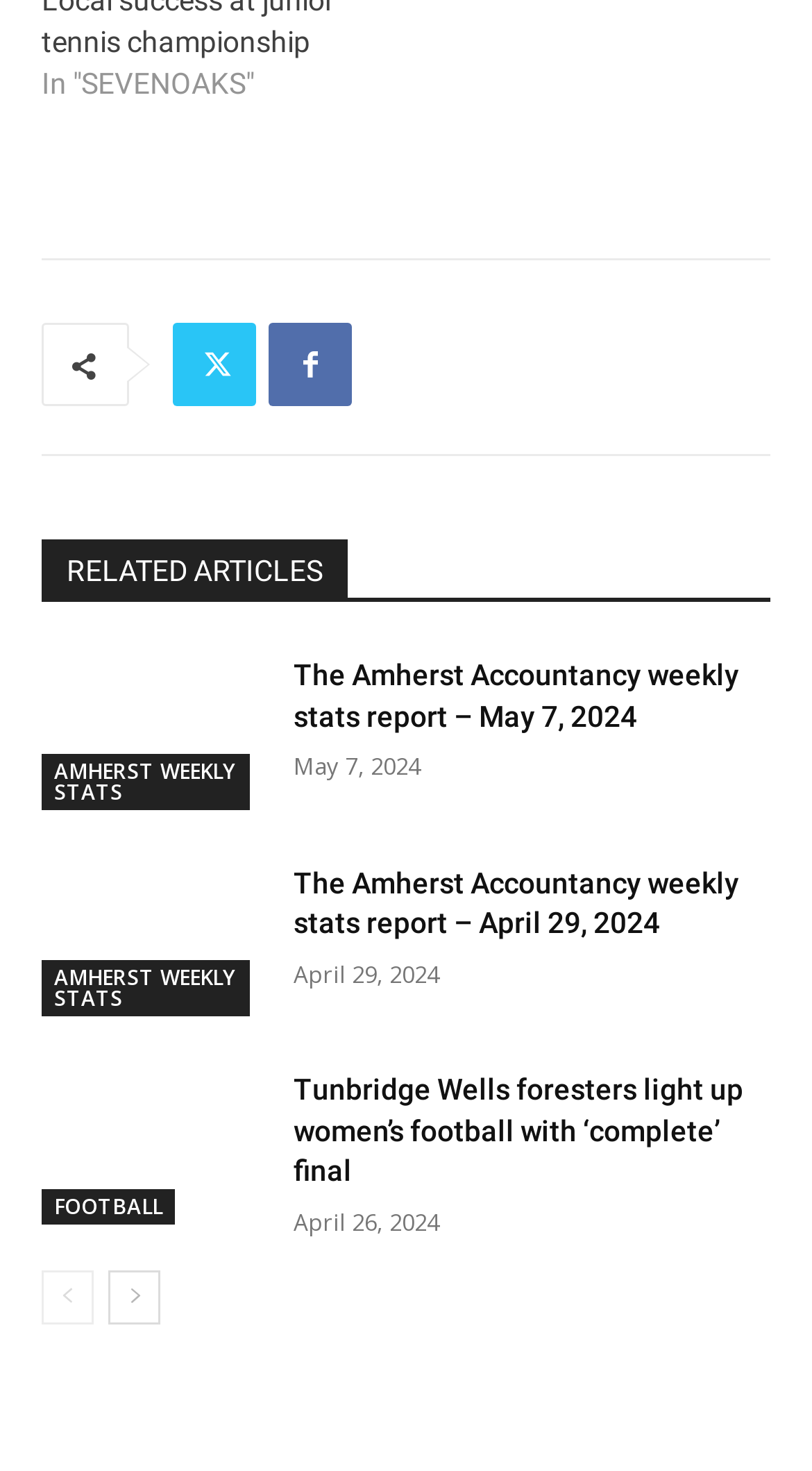Could you specify the bounding box coordinates for the clickable section to complete the following instruction: "View Amherst weekly stats report for May 7, 2024"?

[0.051, 0.446, 0.321, 0.55]